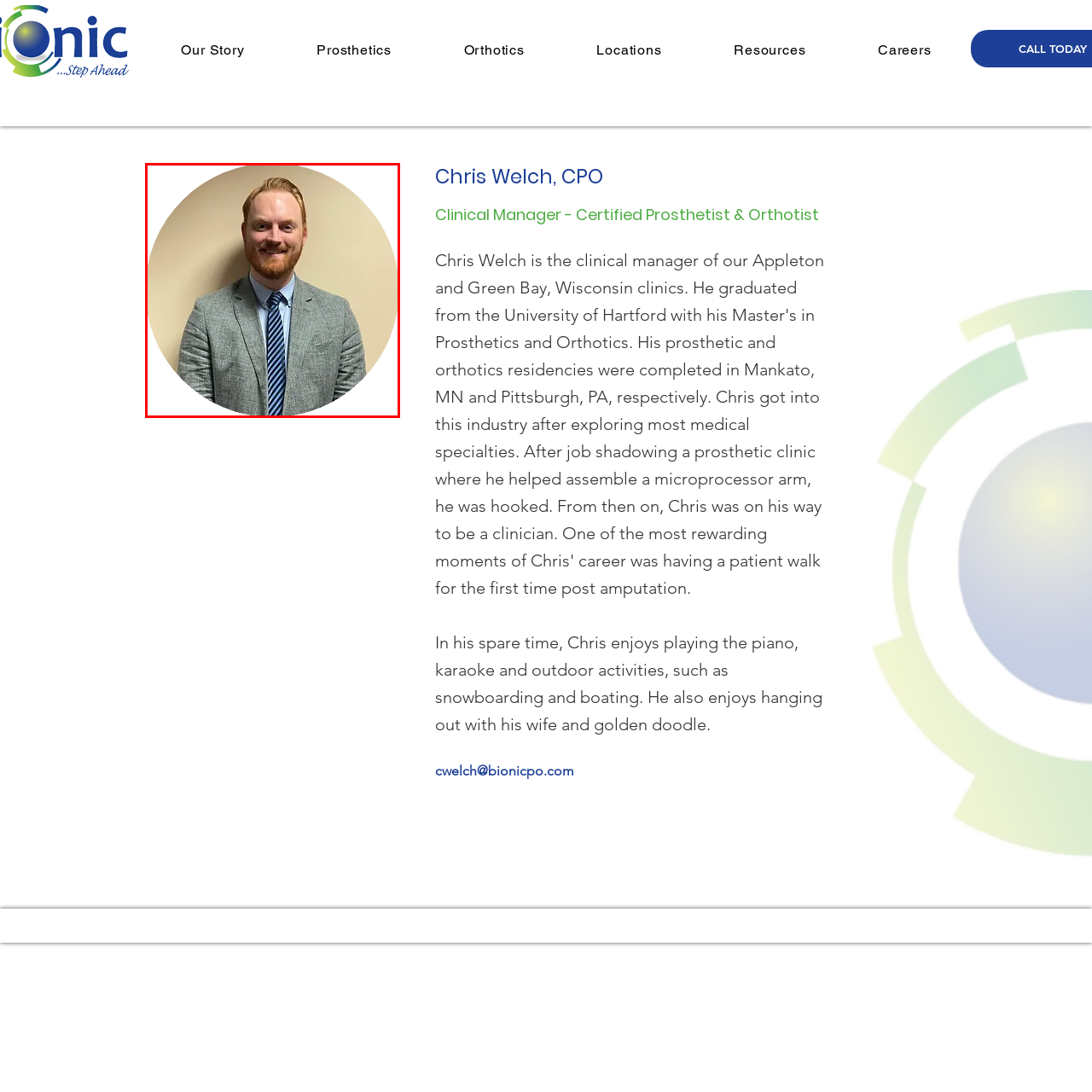What are Chris Welch's hobbies?
Observe the image within the red bounding box and give a detailed and thorough answer to the question.

According to the caption, Chris Welch enjoys various activities in his spare time, including playing the piano, singing karaoke, and participating in outdoor sports like snowboarding and boating, showcasing his diverse interests and personality.